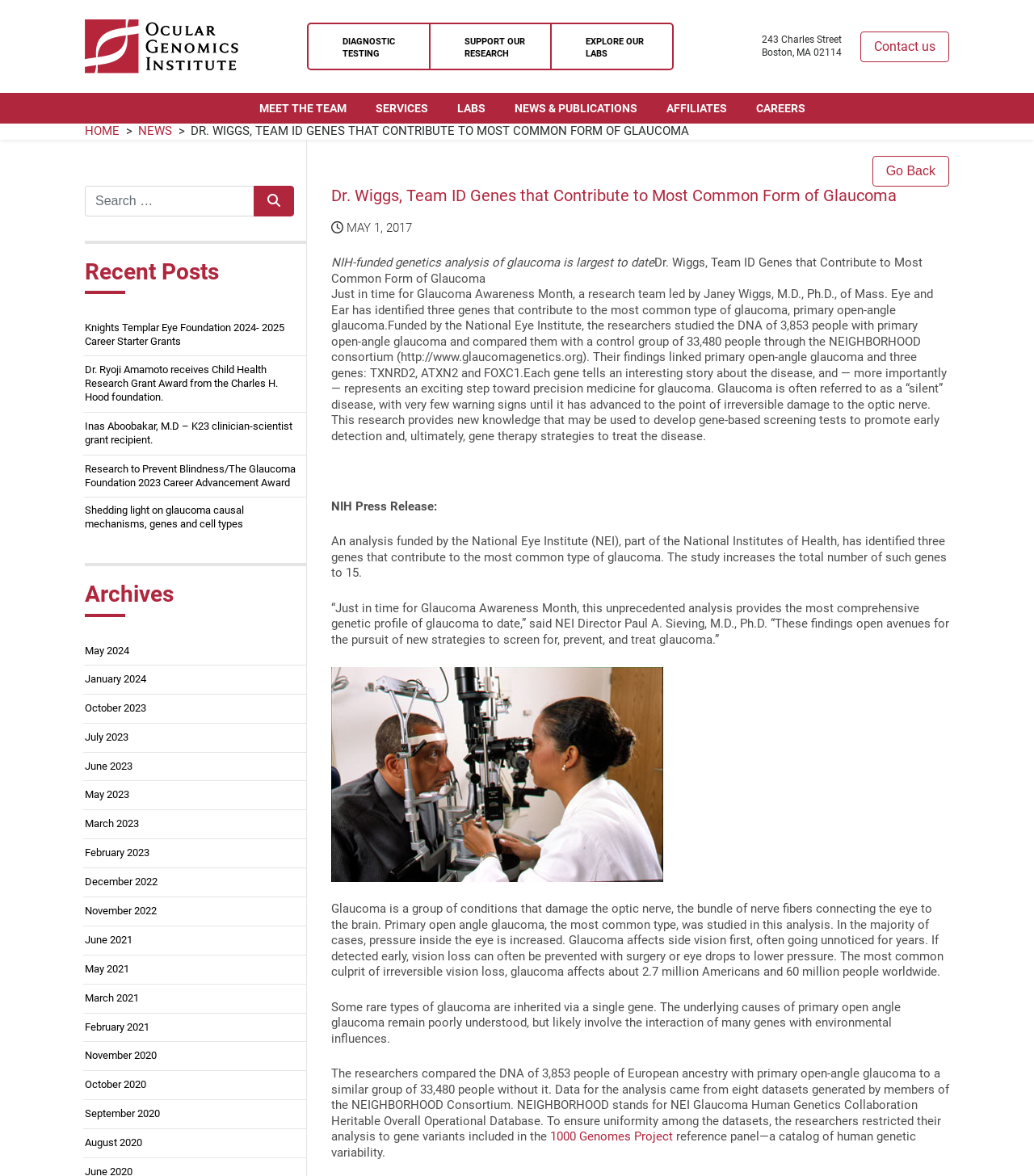Respond with a single word or phrase for the following question: 
How many links are there in the navigation section?

2